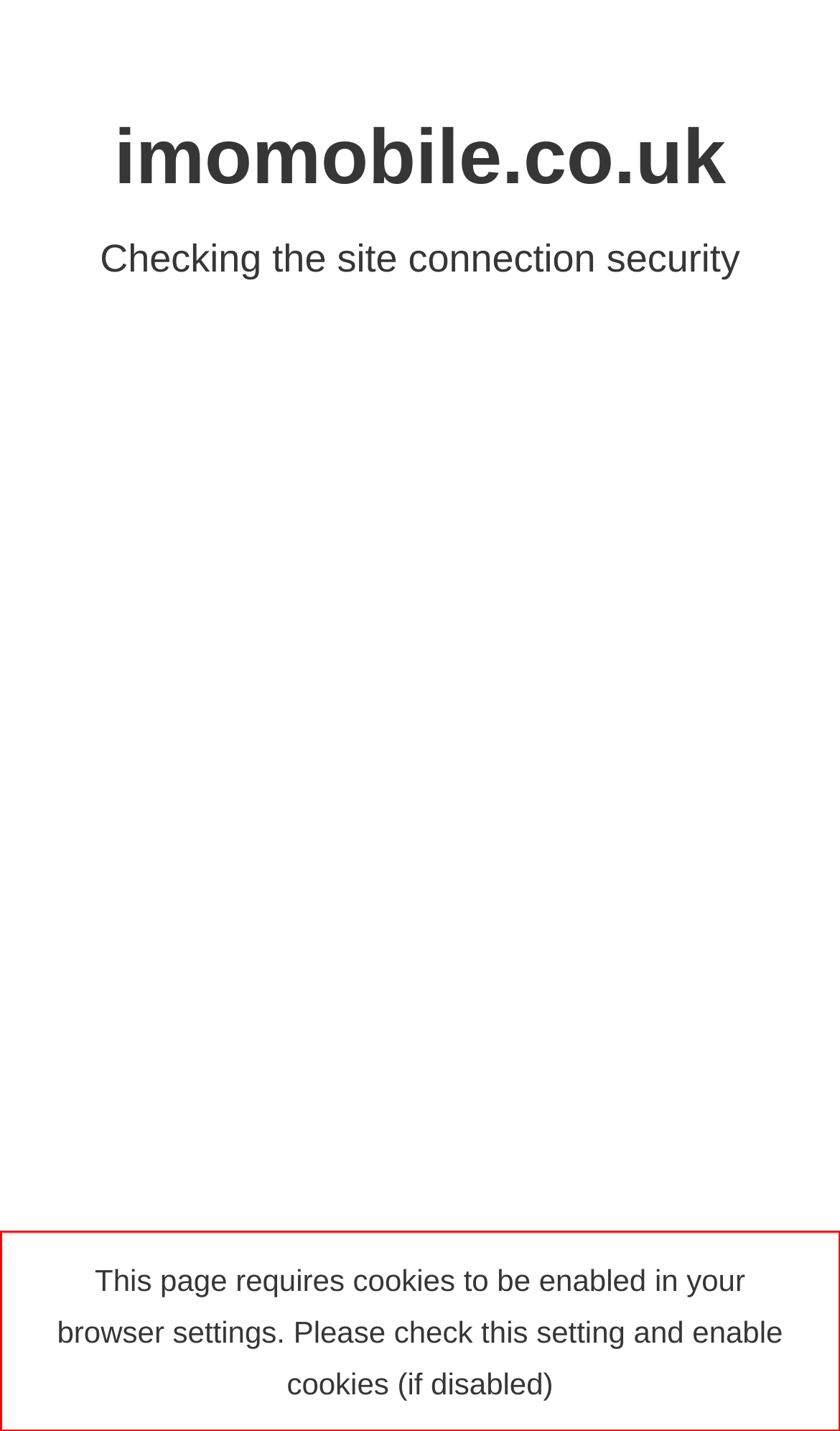You have a webpage screenshot with a red rectangle surrounding a UI element. Extract the text content from within this red bounding box.

This page requires cookies to be enabled in your browser settings. Please check this setting and enable cookies (if disabled)